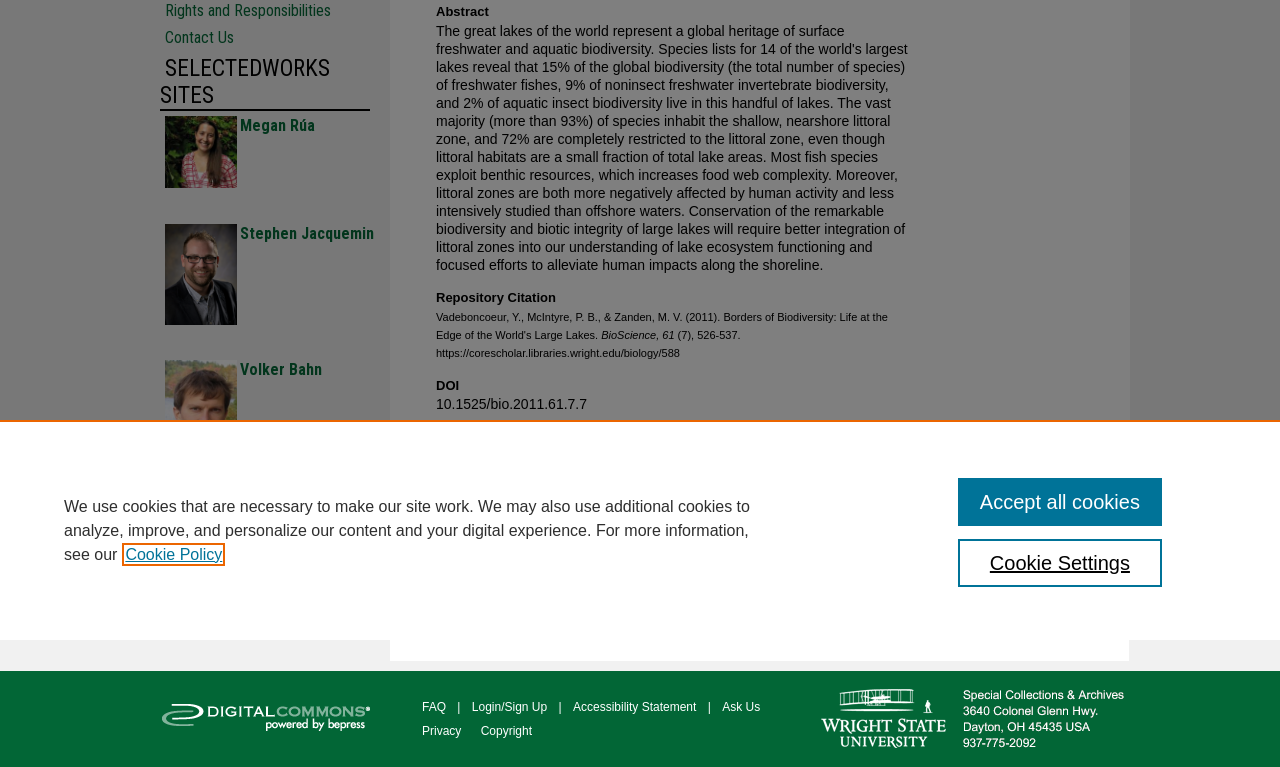Given the webpage screenshot and the description, determine the bounding box coordinates (top-left x, top-left y, bottom-right x, bottom-right y) that define the location of the UI element matching this description: Cookie Settings

[0.748, 0.703, 0.908, 0.765]